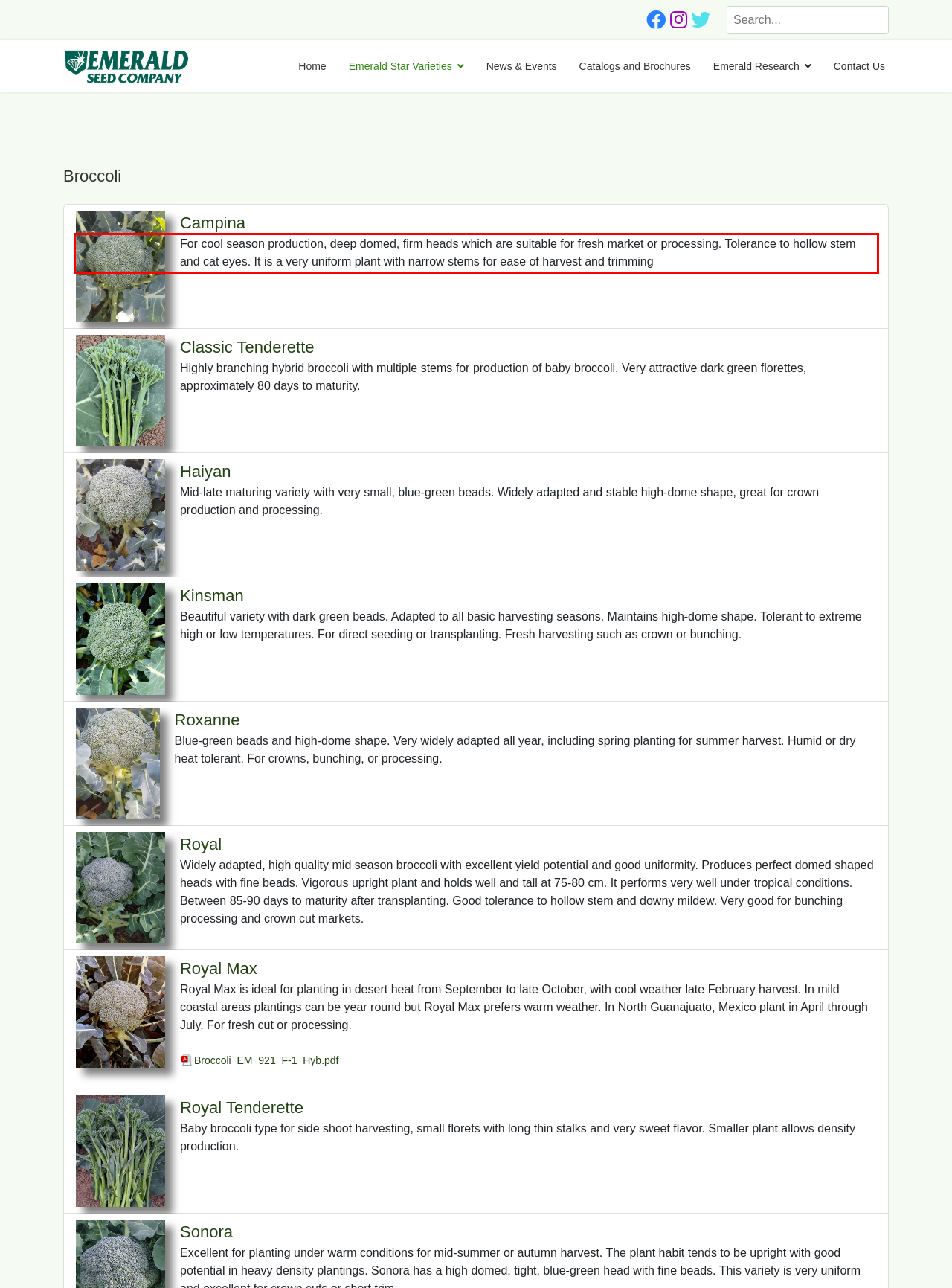Please look at the screenshot provided and find the red bounding box. Extract the text content contained within this bounding box.

For cool season production, deep domed, firm heads which are suitable for fresh market or processing. Tolerance to hollow stem and cat eyes. It is a very uniform plant with narrow stems for ease of harvest and trimming